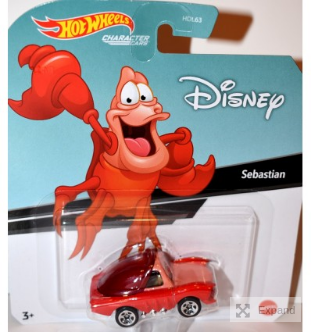What is the recommended age range for this toy?
Give a single word or phrase as your answer by examining the image.

3 and up